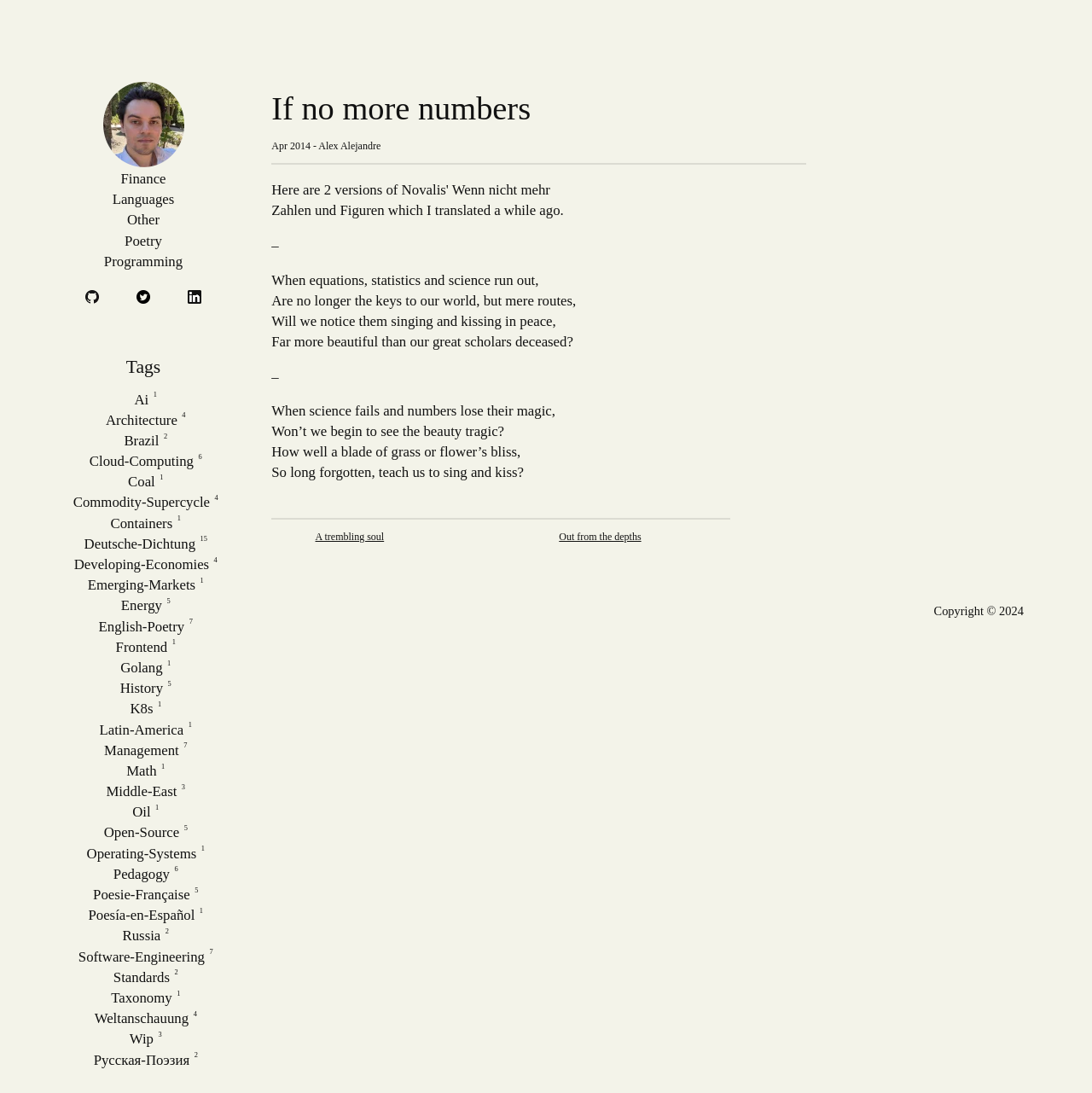Select the bounding box coordinates of the element I need to click to carry out the following instruction: "Check out the GitHub profile".

[0.072, 0.26, 0.097, 0.287]